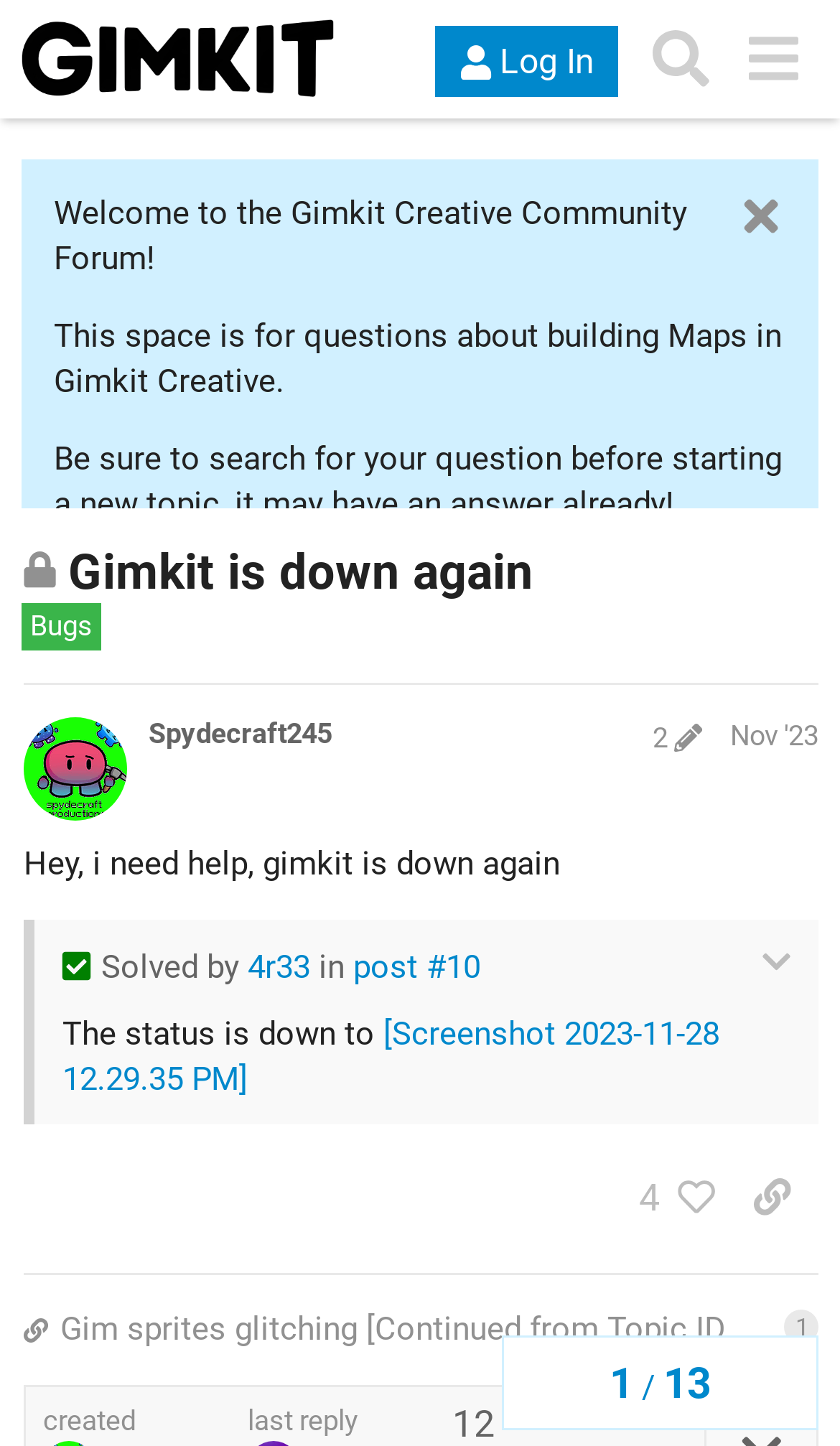Offer an extensive depiction of the webpage and its key elements.

This webpage appears to be a forum discussion page on the Gimkit Creative Community Forum. At the top, there is a header section with a logo and navigation buttons, including "Log In" and "Search". Below the header, there is a welcome message and a brief description of the forum's purpose.

The main content of the page is a discussion thread titled "Gimkit is down again" with 13 replies. The thread is closed, and it no longer accepts new replies. The original post is from a user named Spydecraft245, who is asking for help because Gimkit is down again. The post has been edited, and there is a link to view the edit history.

Below the original post, there are several replies from other users, including a solution marked as "Solved" by a user named 4r33. The replies are organized in a hierarchical structure, with some replies nested under others. There are also buttons to expand or collapse certain sections of the discussion.

Throughout the page, there are various buttons and links, including links to other topics, a link to provide feedback, and buttons to like or share posts. At the bottom of the page, there is a navigation section showing the topic progress, with links to other pages in the discussion thread.